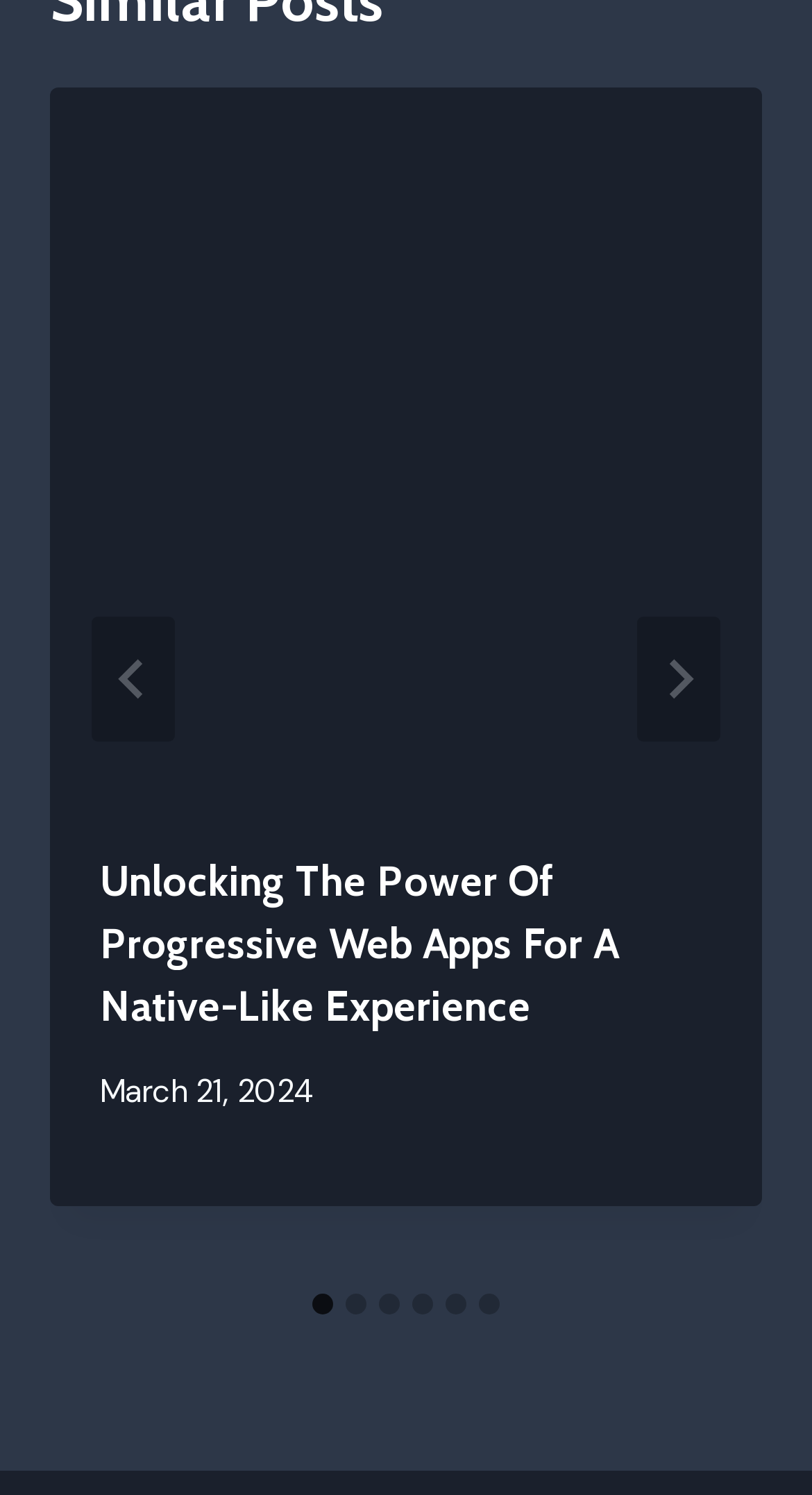What is the title of the first slide?
Please respond to the question thoroughly and include all relevant details.

I found the title of the first slide by looking at the tabpanel element with the role description 'slide' and finding the heading element inside it, which contains the text 'Unlocking The Power Of Progressive Web Apps For A Native-Like Experience'.